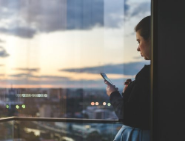What is illuminated by the setting sun?
Based on the content of the image, thoroughly explain and answer the question.

The warm hues of the setting sun illuminate the woman's profile, creating a sense of tranquility and highlighting her calm demeanor in the midst of a bustling city.